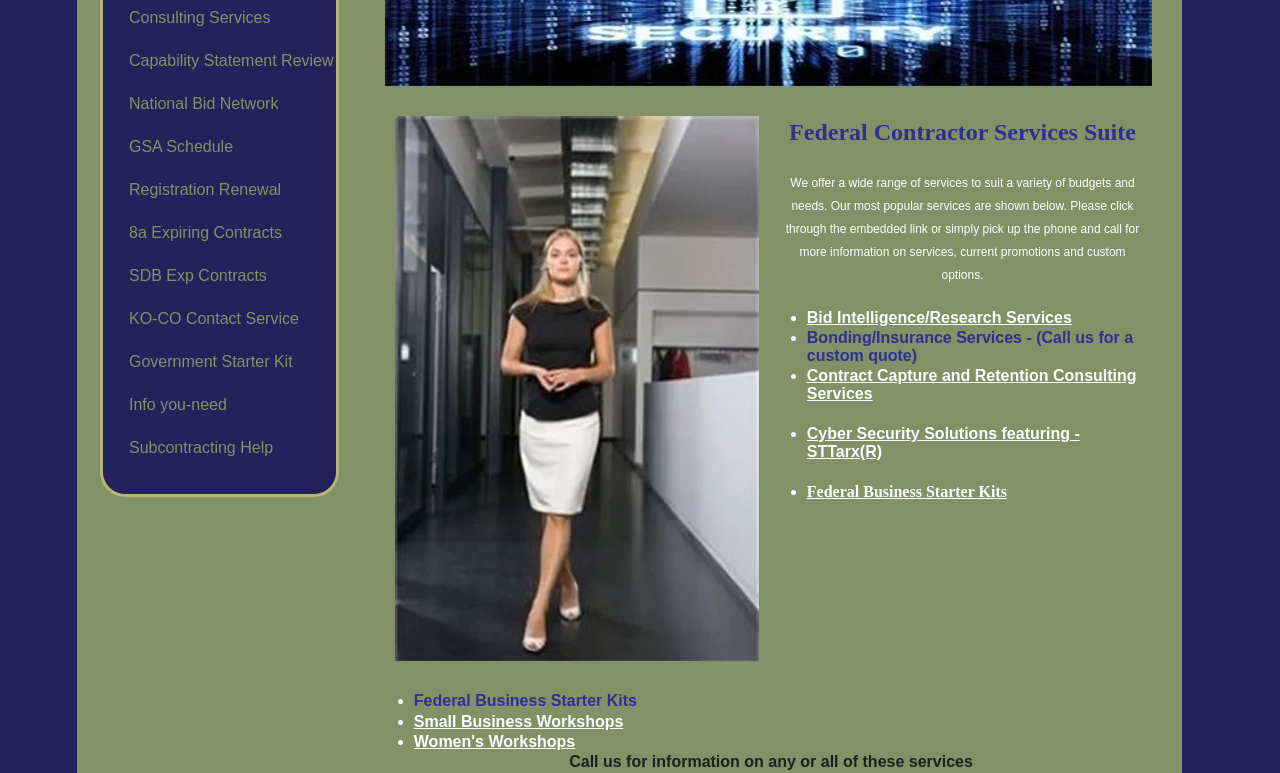From the screenshot, find the bounding box of the UI element matching this description: "Federal Business Starter Kits". Supply the bounding box coordinates in the form [left, top, right, bottom], each a float between 0 and 1.

[0.63, 0.625, 0.787, 0.647]